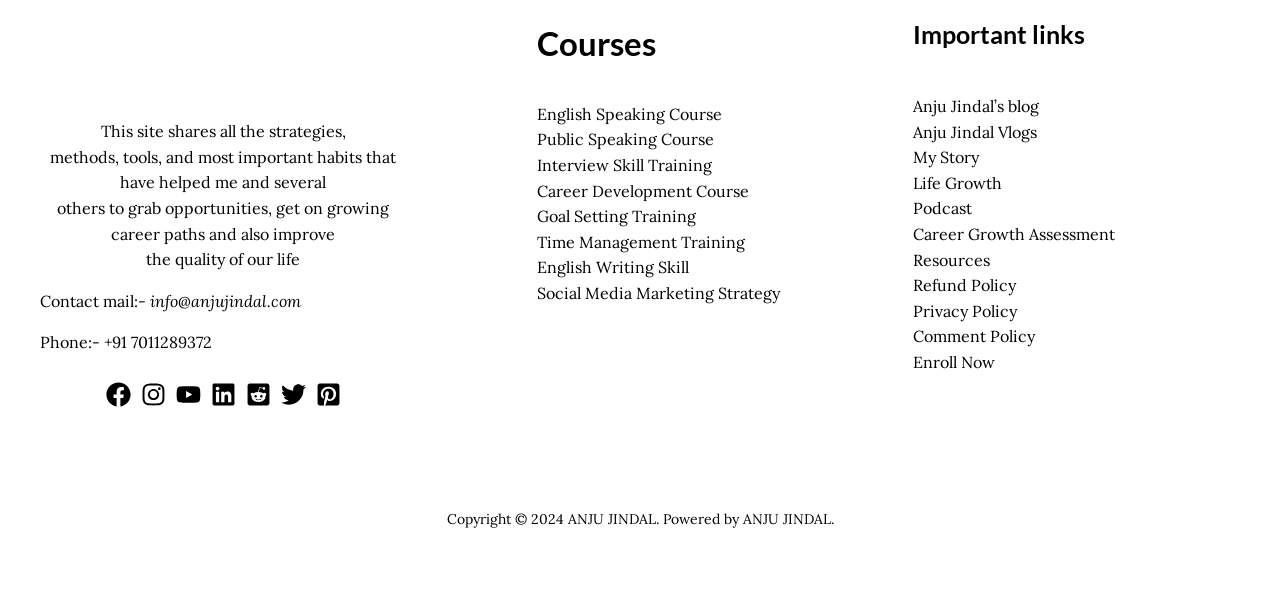Locate the bounding box coordinates of the area that needs to be clicked to fulfill the following instruction: "Visit Facebook page". The coordinates should be in the format of four float numbers between 0 and 1, namely [left, top, right, bottom].

[0.083, 0.629, 0.102, 0.67]